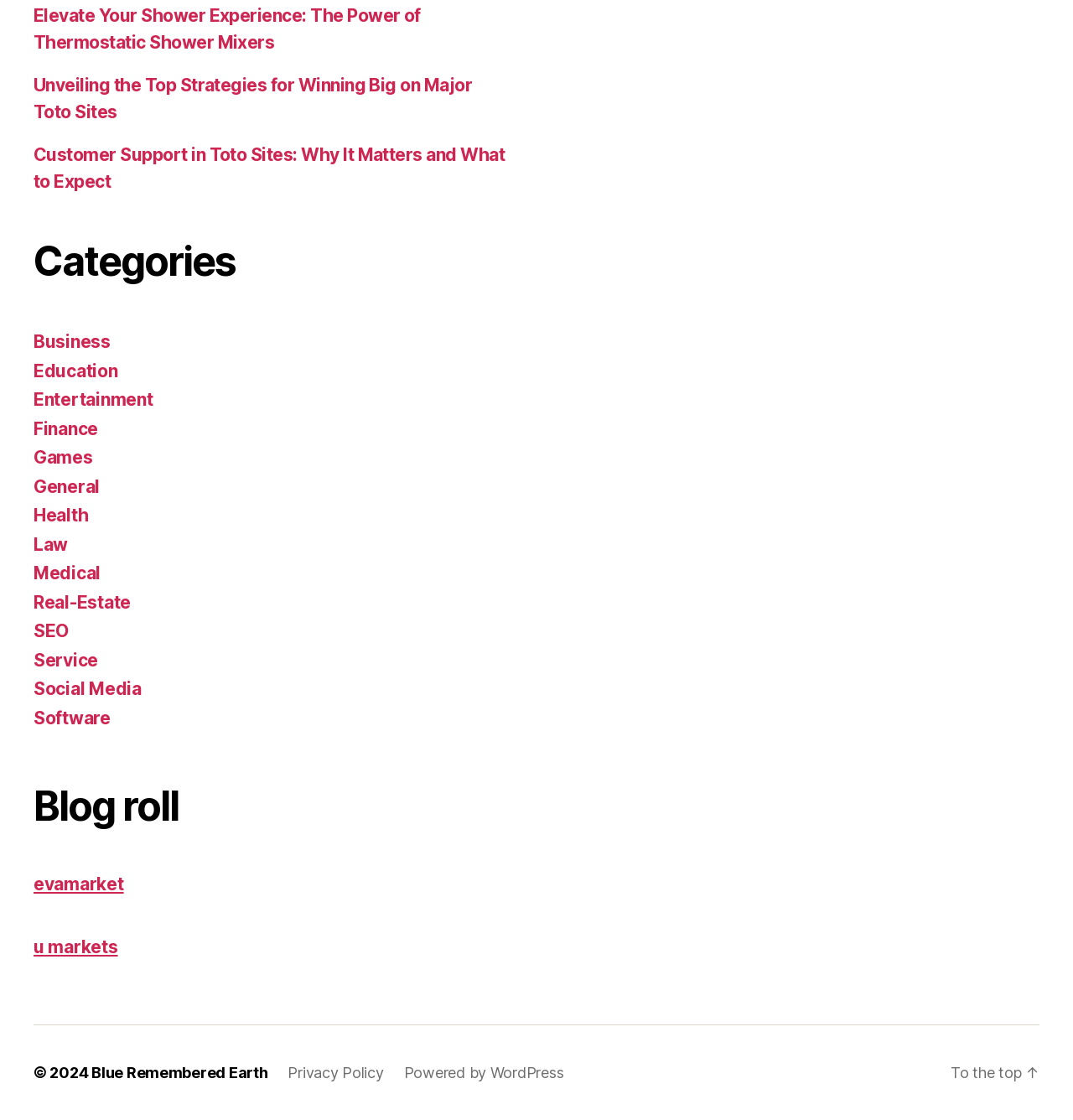Please provide a one-word or phrase answer to the question: 
What is the year mentioned in the copyright text?

2024